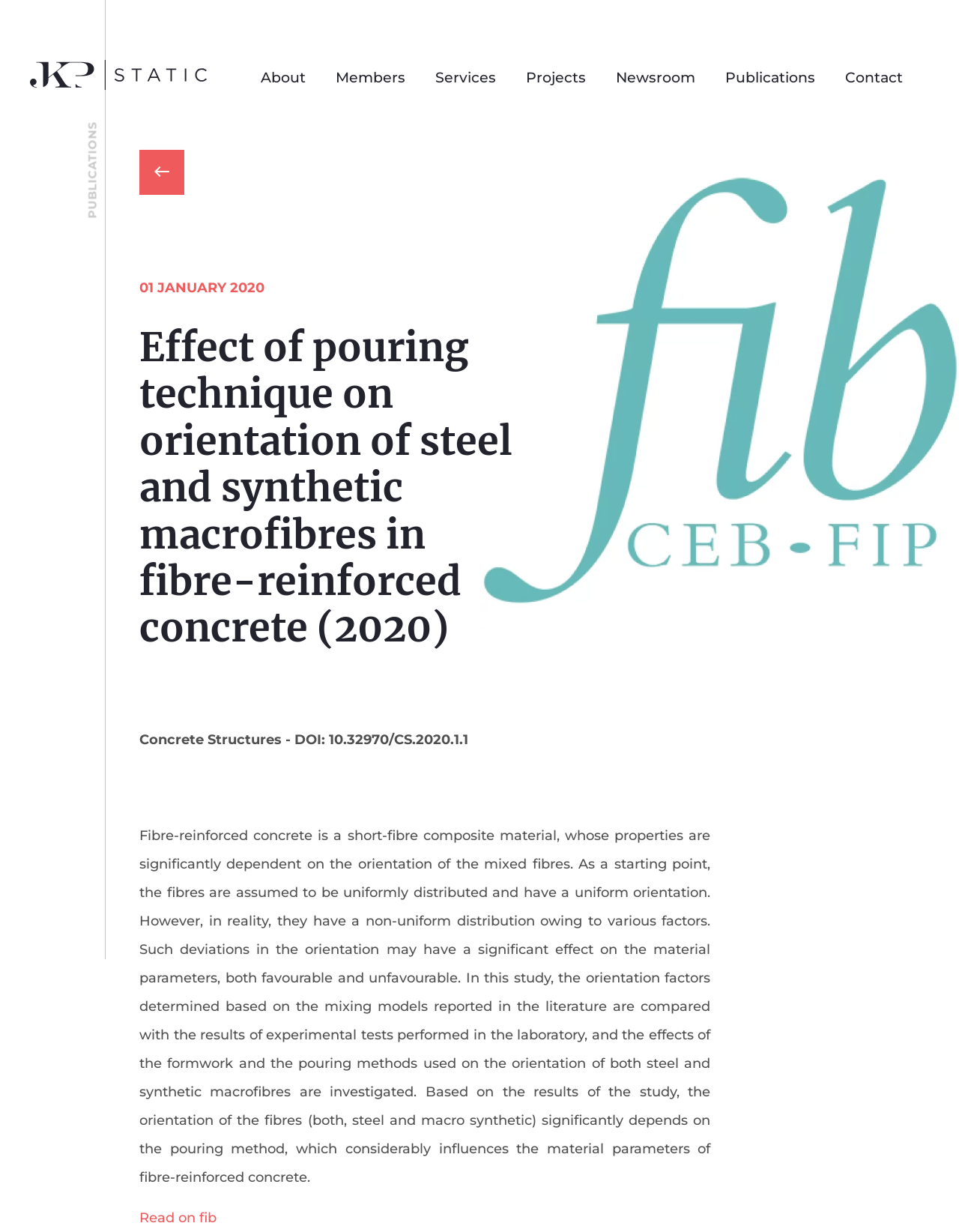Please specify the bounding box coordinates of the element that should be clicked to execute the given instruction: 'Read the publication 'Effect of pouring technique on orientation of steel and synthetic macrofibres in fibre-reinforced concrete (2020)''. Ensure the coordinates are four float numbers between 0 and 1, expressed as [left, top, right, bottom].

[0.145, 0.982, 0.226, 0.995]